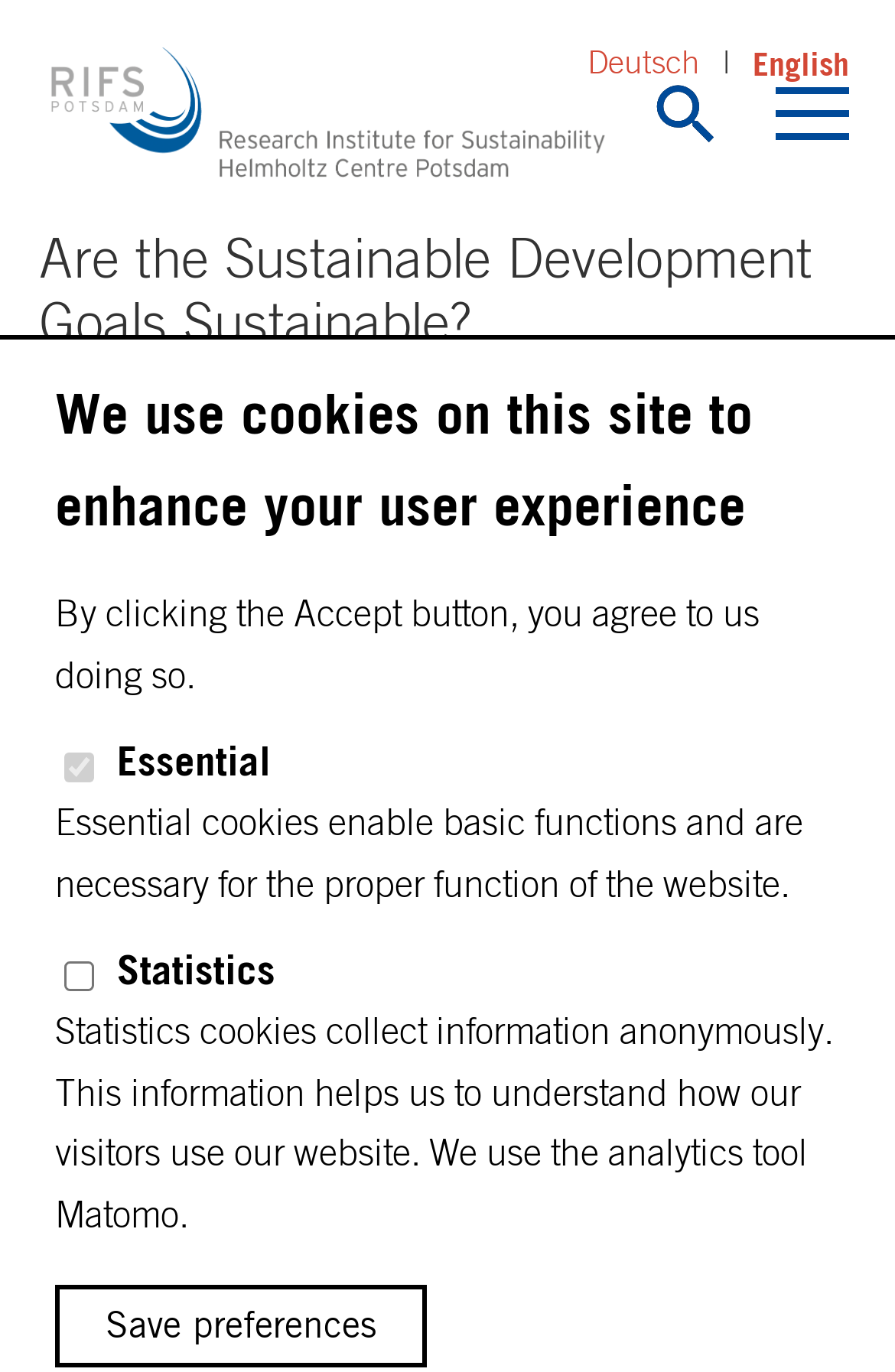Please extract and provide the main headline of the webpage.

Headline:
Are the Sustainable Development Goals Sustainable?